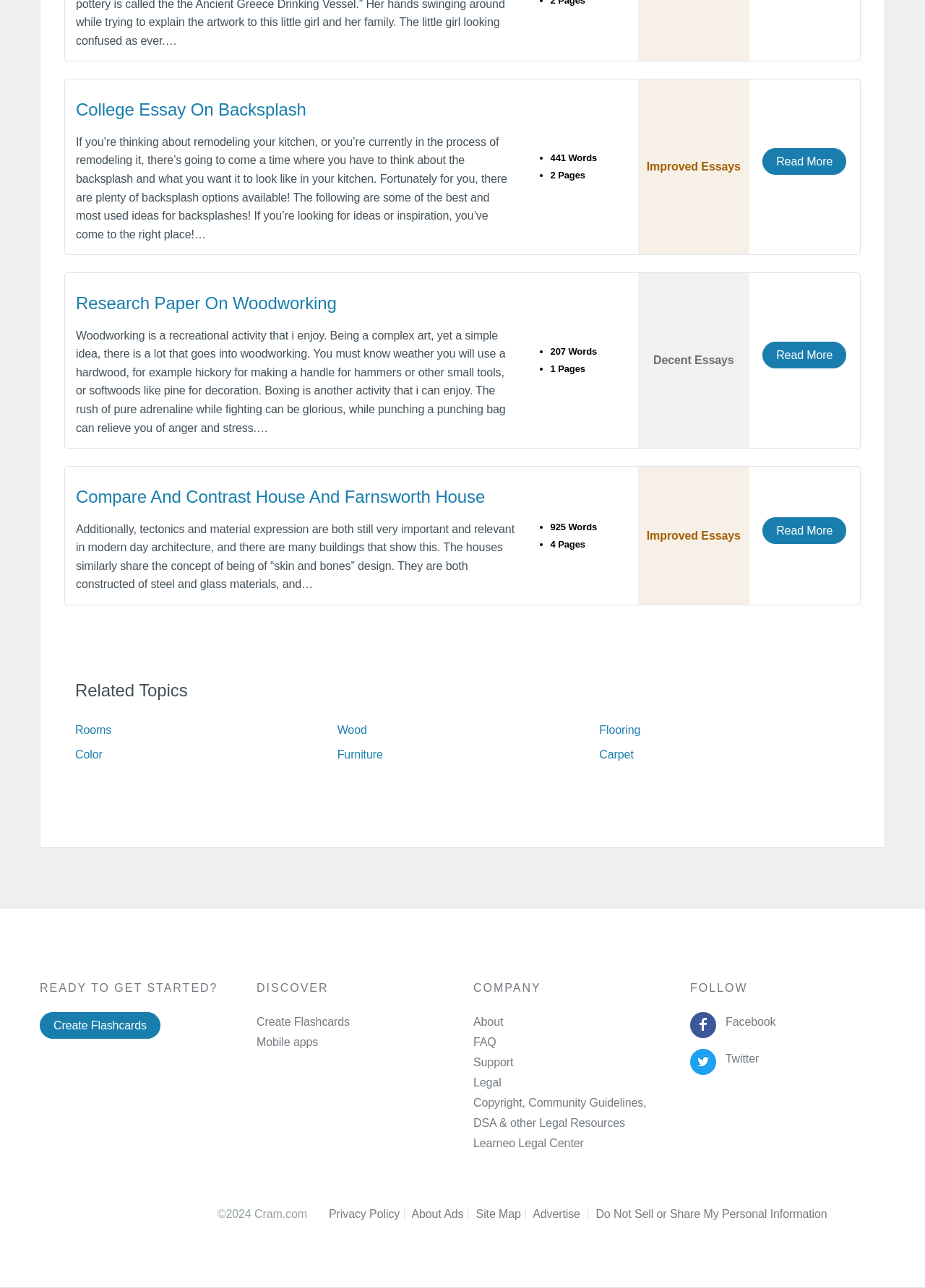Pinpoint the bounding box coordinates for the area that should be clicked to perform the following instruction: "Visit the Rooms topic".

[0.081, 0.562, 0.12, 0.571]